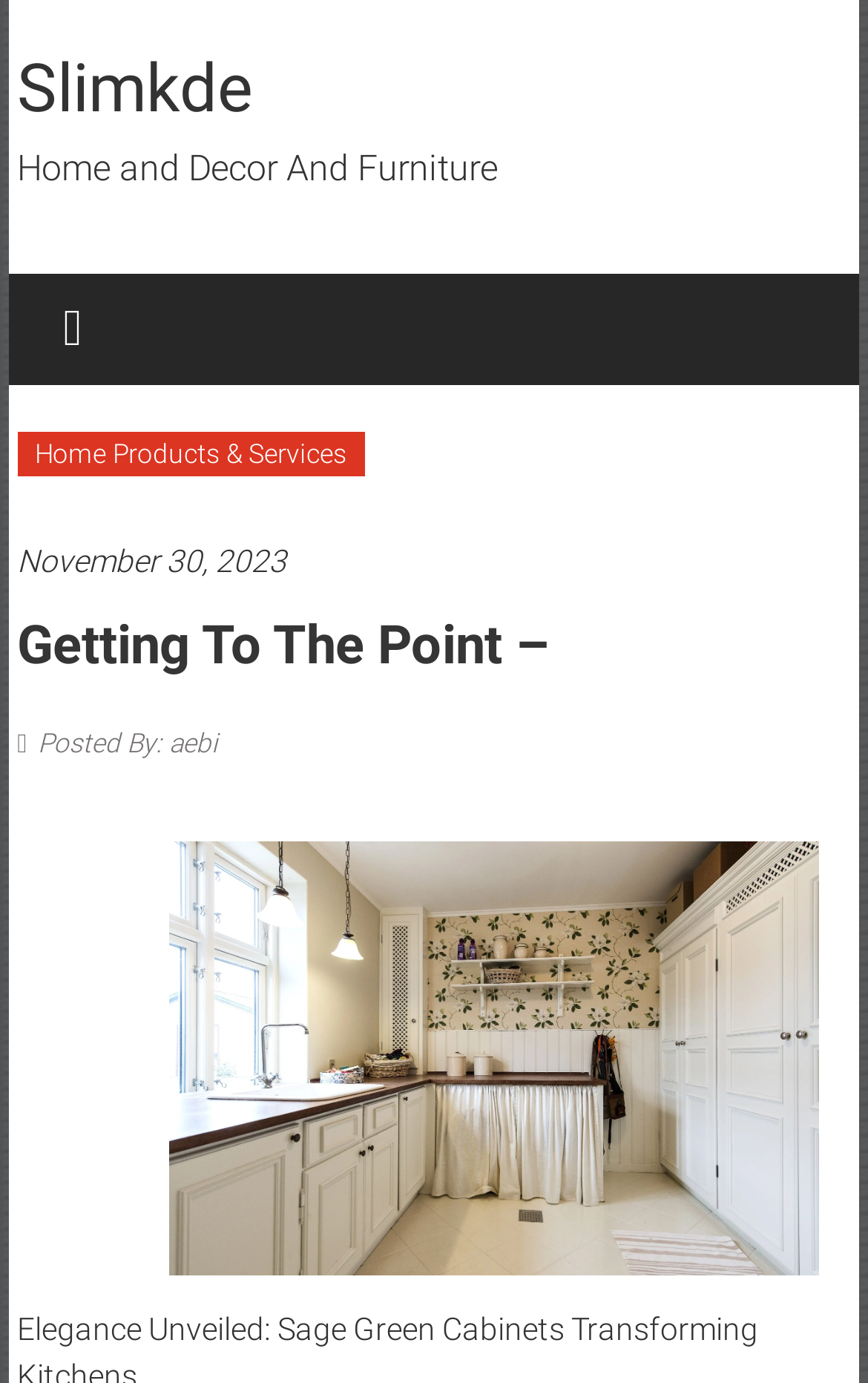Who is the author of the latest article?
Please look at the screenshot and answer in one word or a short phrase.

aebi